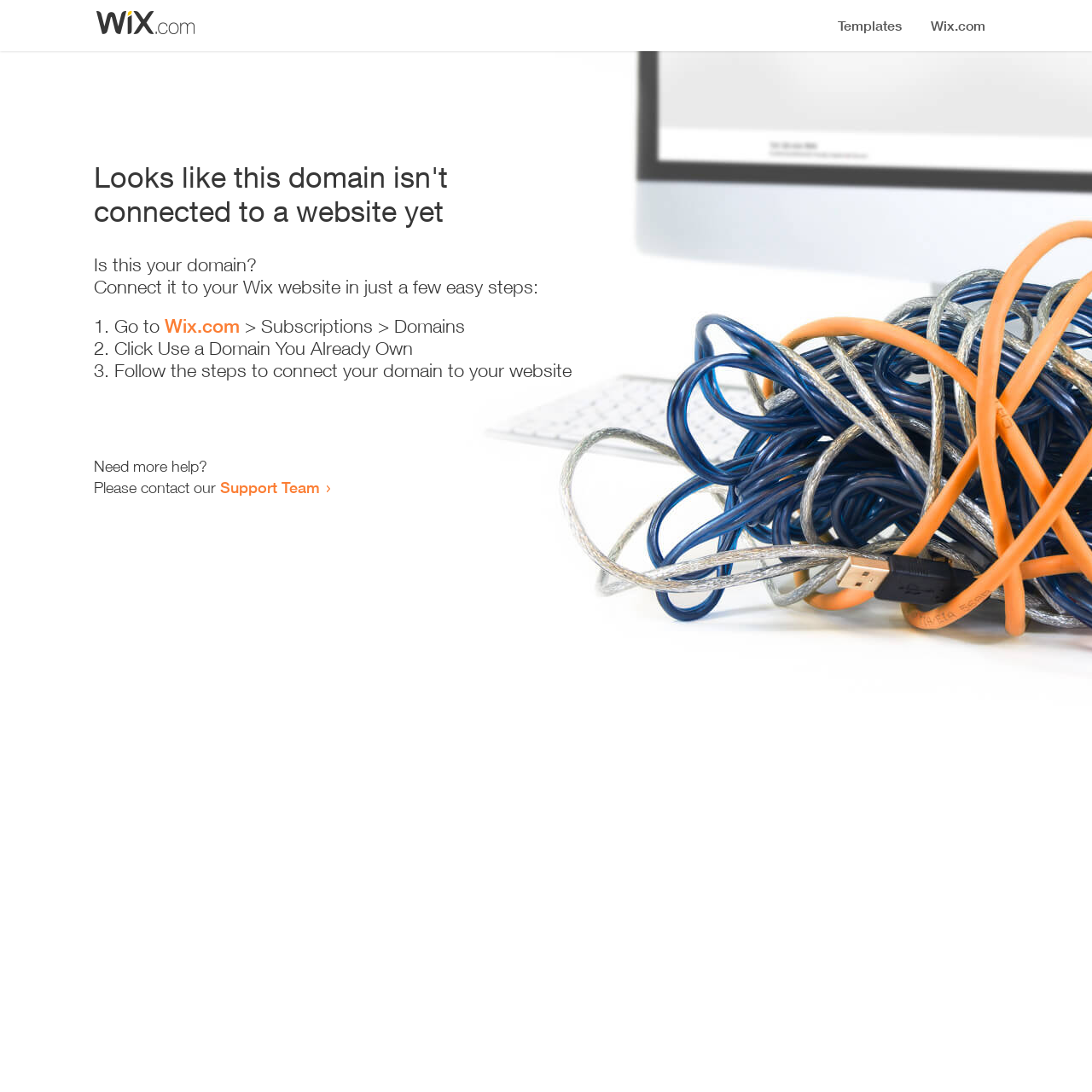Who can I contact for more help?
Please use the image to provide an in-depth answer to the question.

If I need more help, I can contact the Support Team, as mentioned in the link 'Support Team' at the bottom of the webpage.